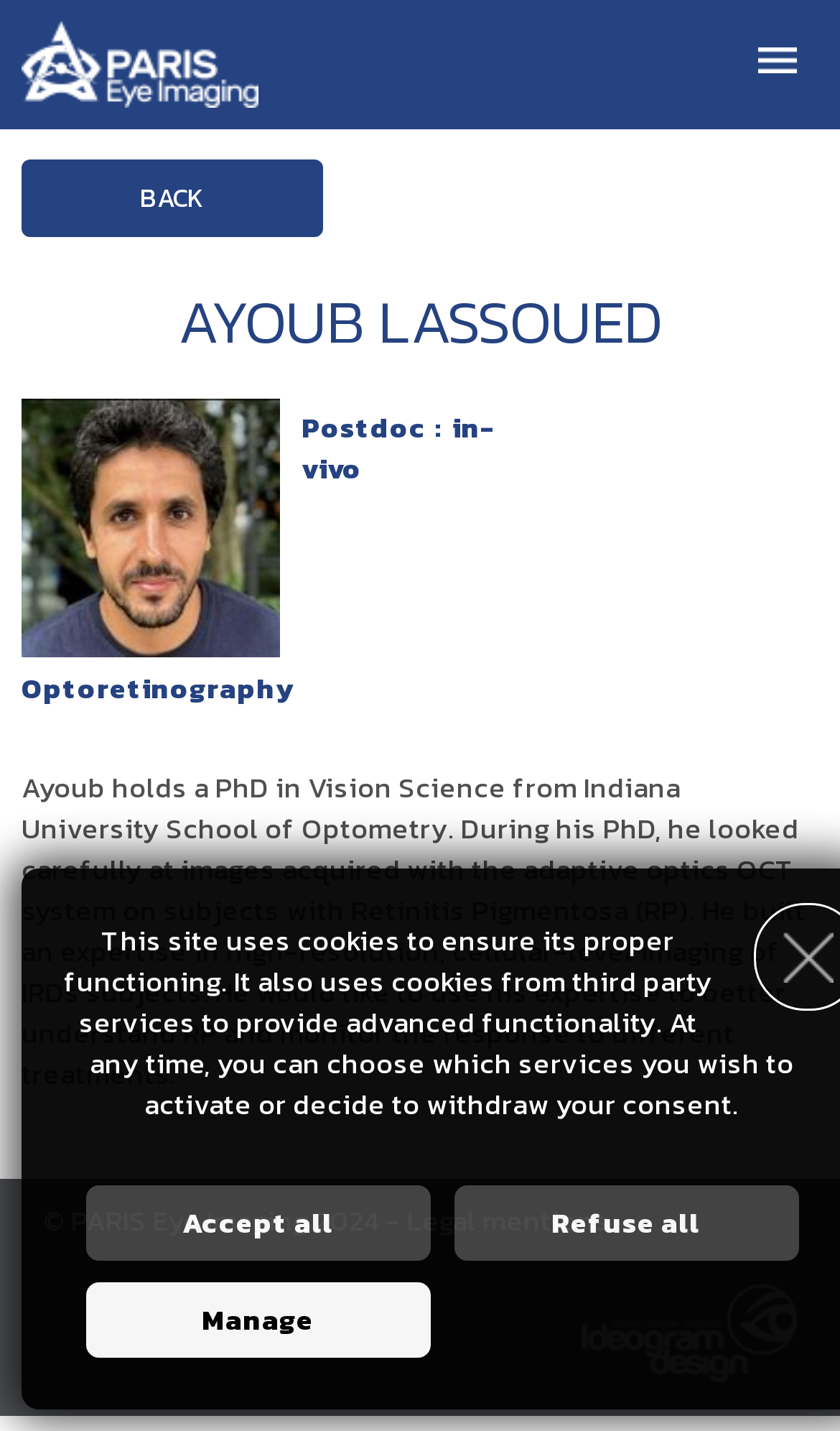Convey a detailed summary of the webpage, mentioning all key elements.

The webpage is about Ayoub Lassoued, a postdoctoral researcher in in-vivo Optoretinography. At the top right corner, there is a menu icon, and next to it, the logo of PARIS Eye Imaging. Below the logo, there is a "BACK" link. 

The main content of the webpage starts with a large heading "AYOUB LASSOUED" at the top left. Below the heading, there is a small image of Ayoub Lassoued, followed by a brief description of his research background, which mentions his PhD in Vision Science from Indiana University School of Optometry and his expertise in high-resolution imaging of retinal diseases.

At the bottom left of the page, there is a copyright notice "© PARIS Eye Imaging 2024 -" followed by a "Legal mentions" link. 

On the right side of the page, there is a panel with a "Close panel" icon at the top right. Inside the panel, there is a message about the use of cookies on the website, with options to customize or accept/refuse all services. There are three links: "Accept all", "Refuse all", and "Manage". 

There are a total of 5 images on the page, including the menu icon, the PARIS Eye Imaging logo, Ayoub Lassoued's image, the Ideogram Design image at the bottom right, and the "Close panel" icon.